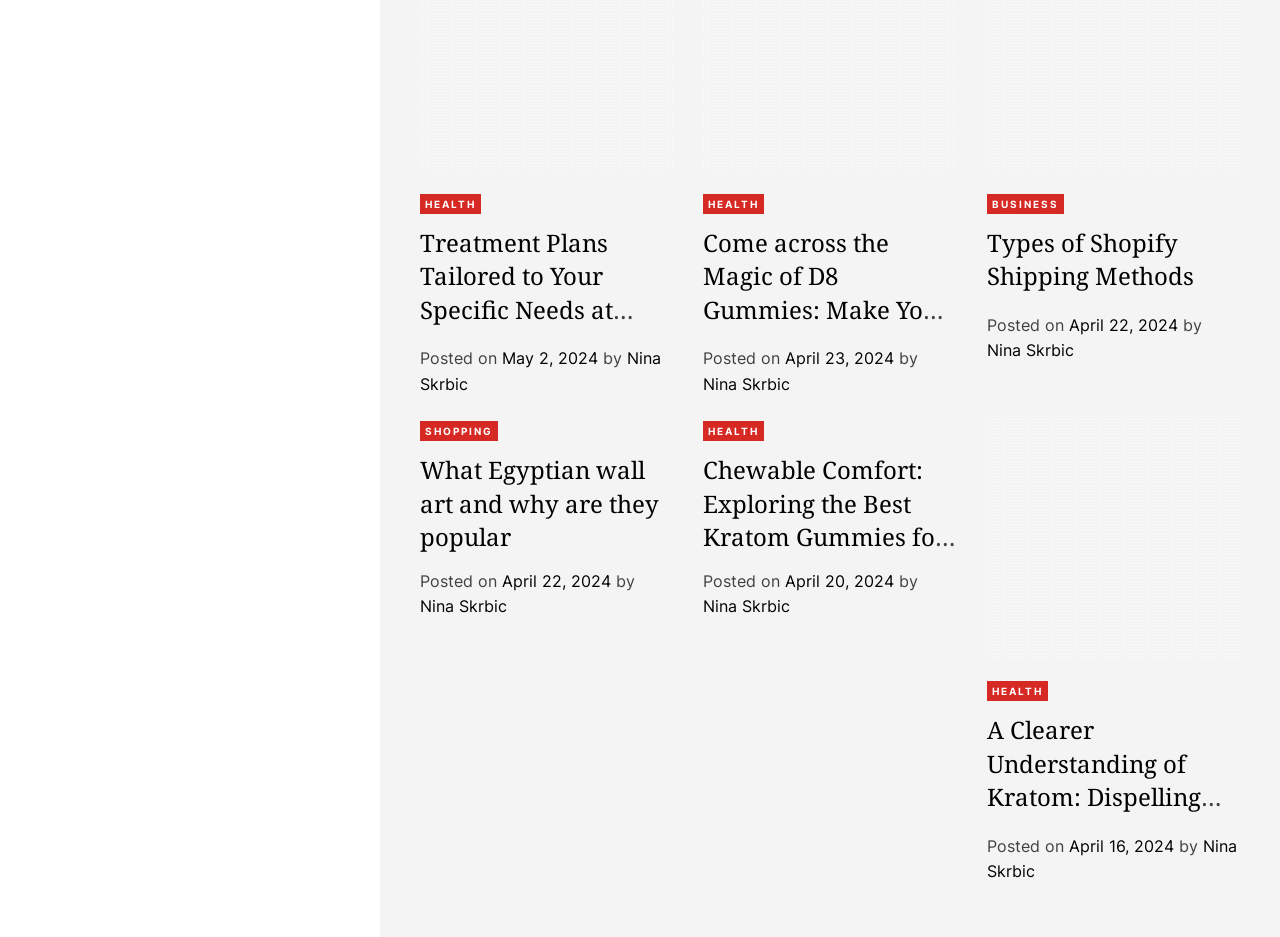Please respond in a single word or phrase: 
What is the date of the third article?

April 22, 2024